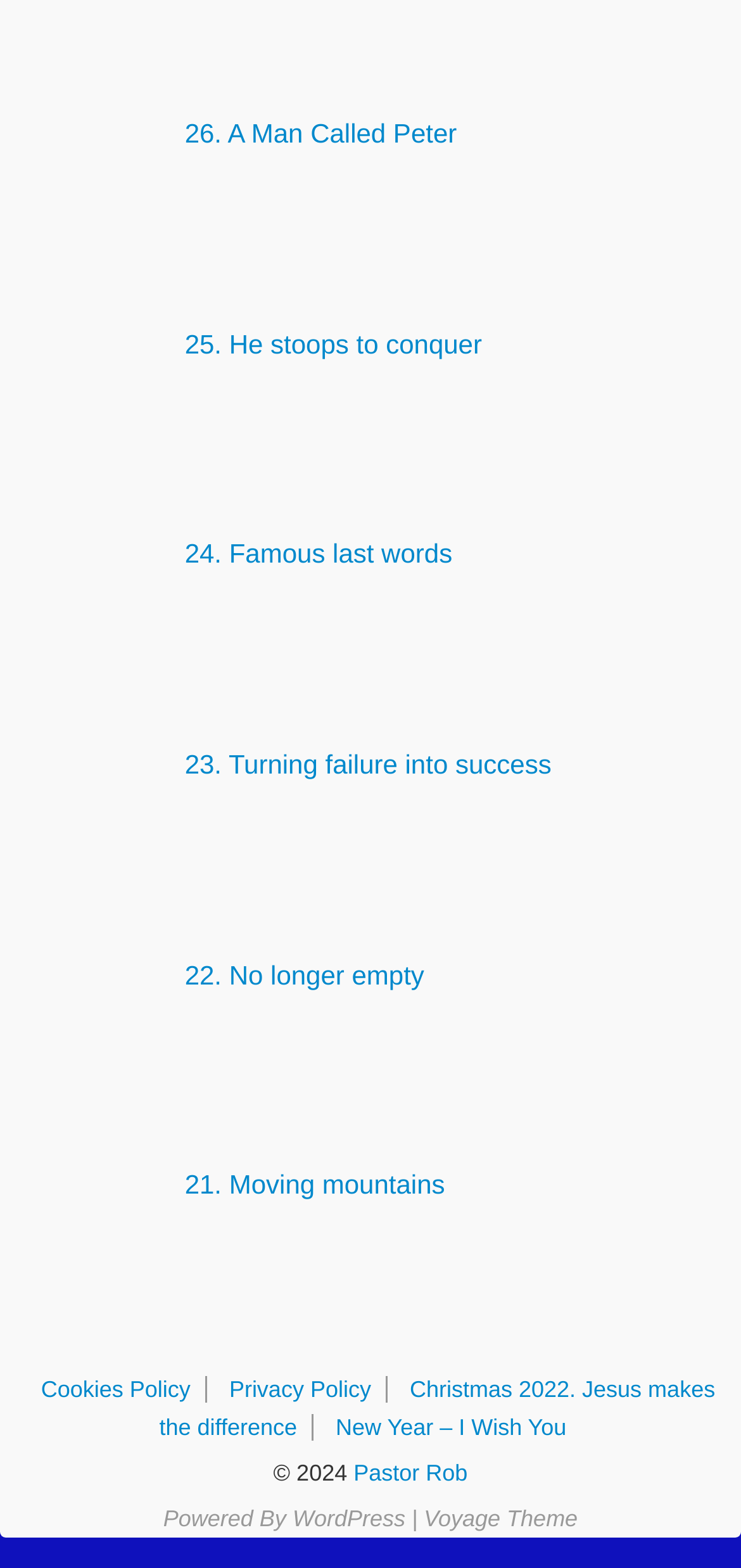Please determine the bounding box coordinates of the clickable area required to carry out the following instruction: "Explore 'Christmas 2022. Jesus makes the difference'". The coordinates must be four float numbers between 0 and 1, represented as [left, top, right, bottom].

[0.215, 0.875, 0.965, 0.921]